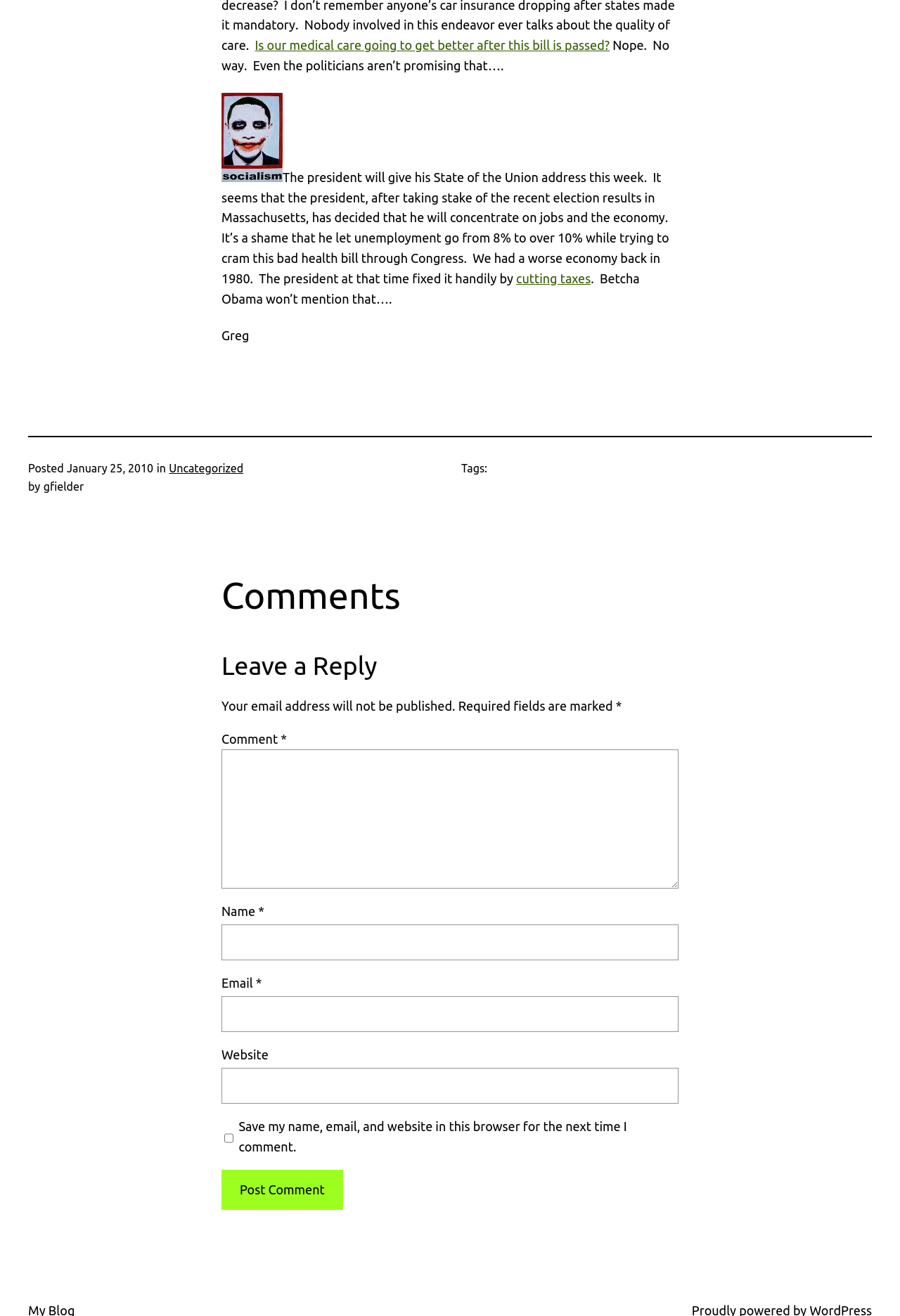Please determine the bounding box coordinates of the element's region to click in order to carry out the following instruction: "Click the link to learn about cutting taxes". The coordinates should be four float numbers between 0 and 1, i.e., [left, top, right, bottom].

[0.573, 0.206, 0.656, 0.217]